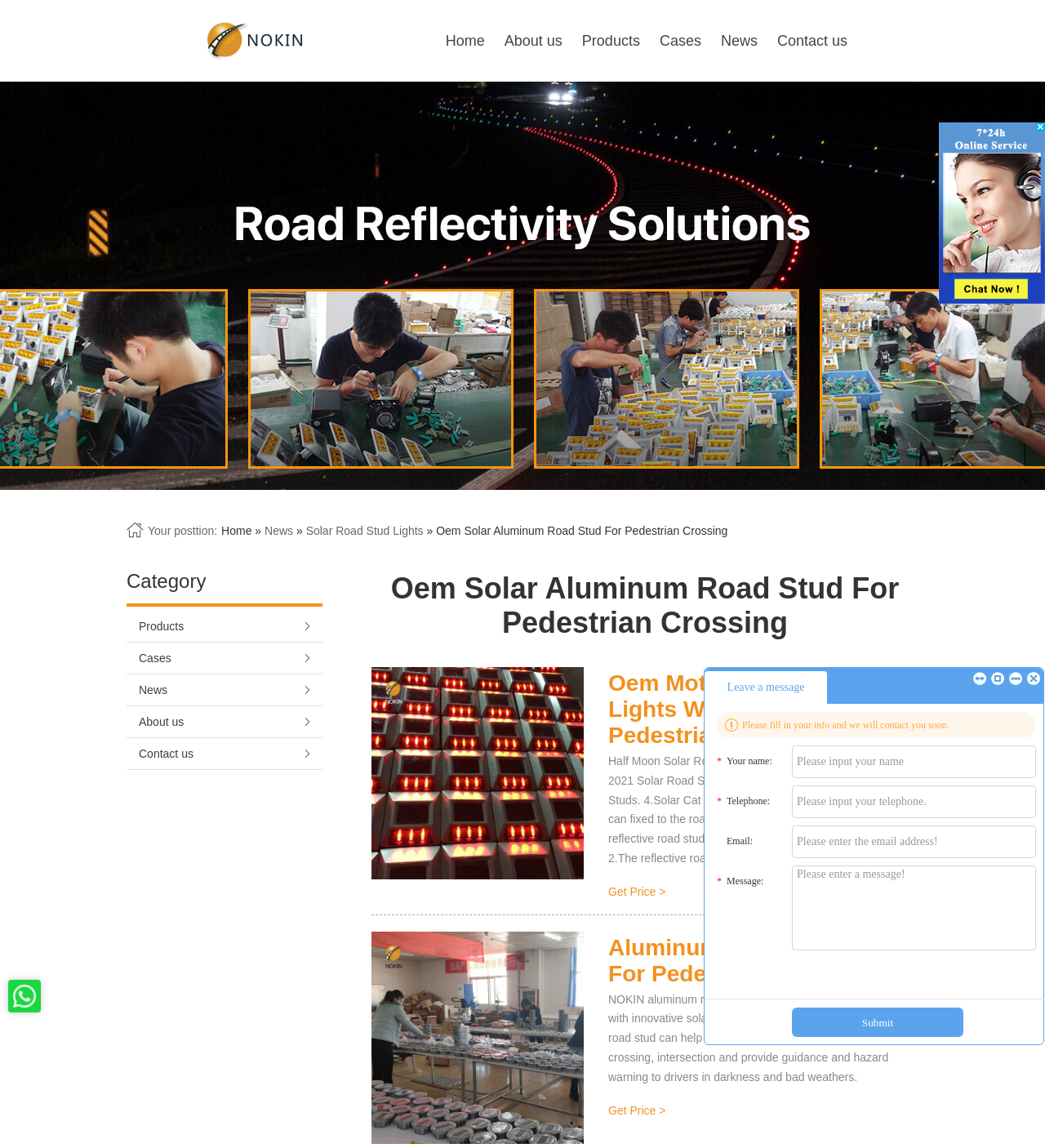Specify the bounding box coordinates of the region I need to click to perform the following instruction: "Click on the 'Home' link". The coordinates must be four float numbers in the range of 0 to 1, i.e., [left, top, right, bottom].

[0.417, 0.0, 0.473, 0.071]